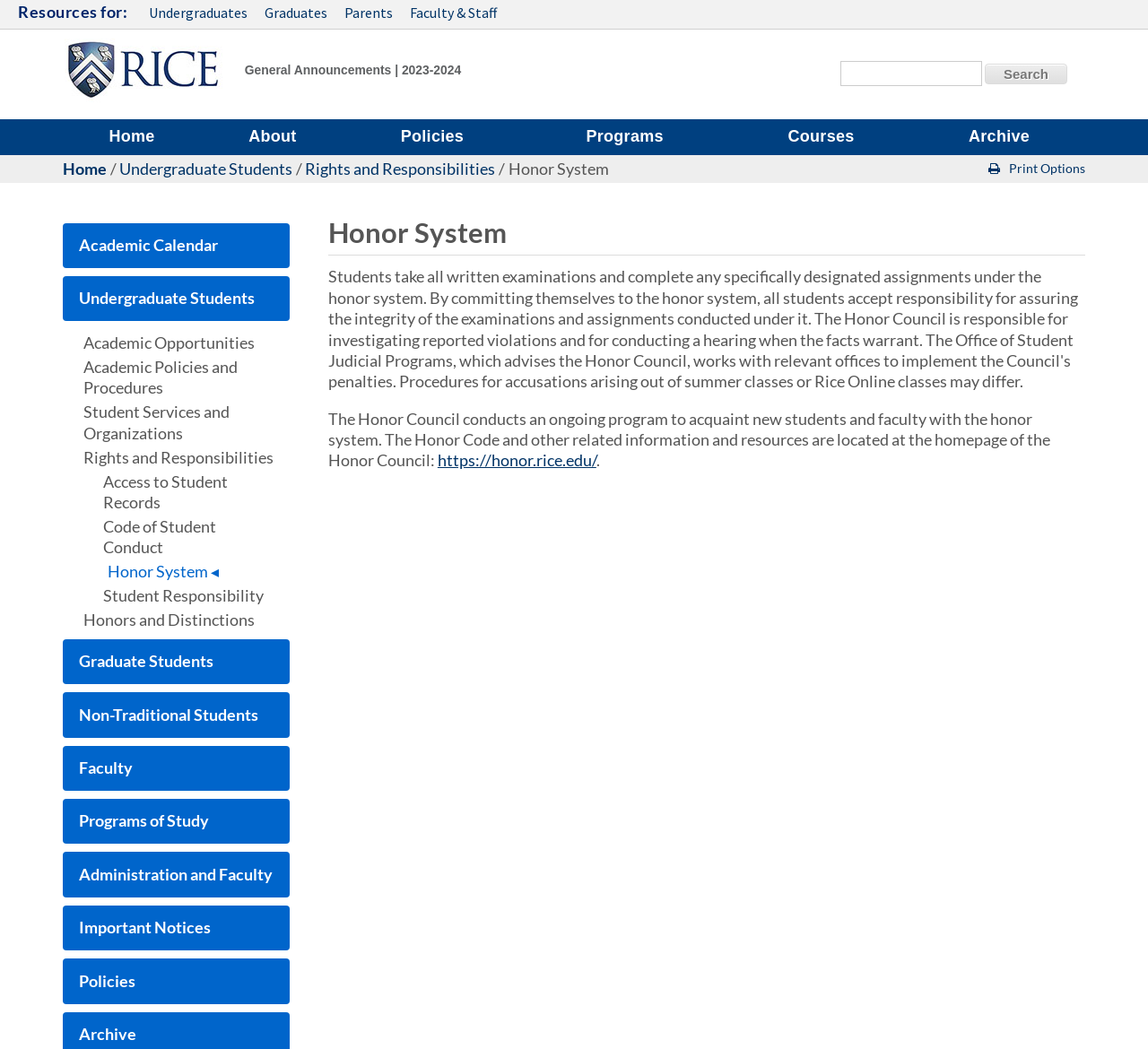Identify the bounding box coordinates of the element to click to follow this instruction: 'Search for a catalog'. Ensure the coordinates are four float values between 0 and 1, provided as [left, top, right, bottom].

[0.731, 0.056, 0.779, 0.09]